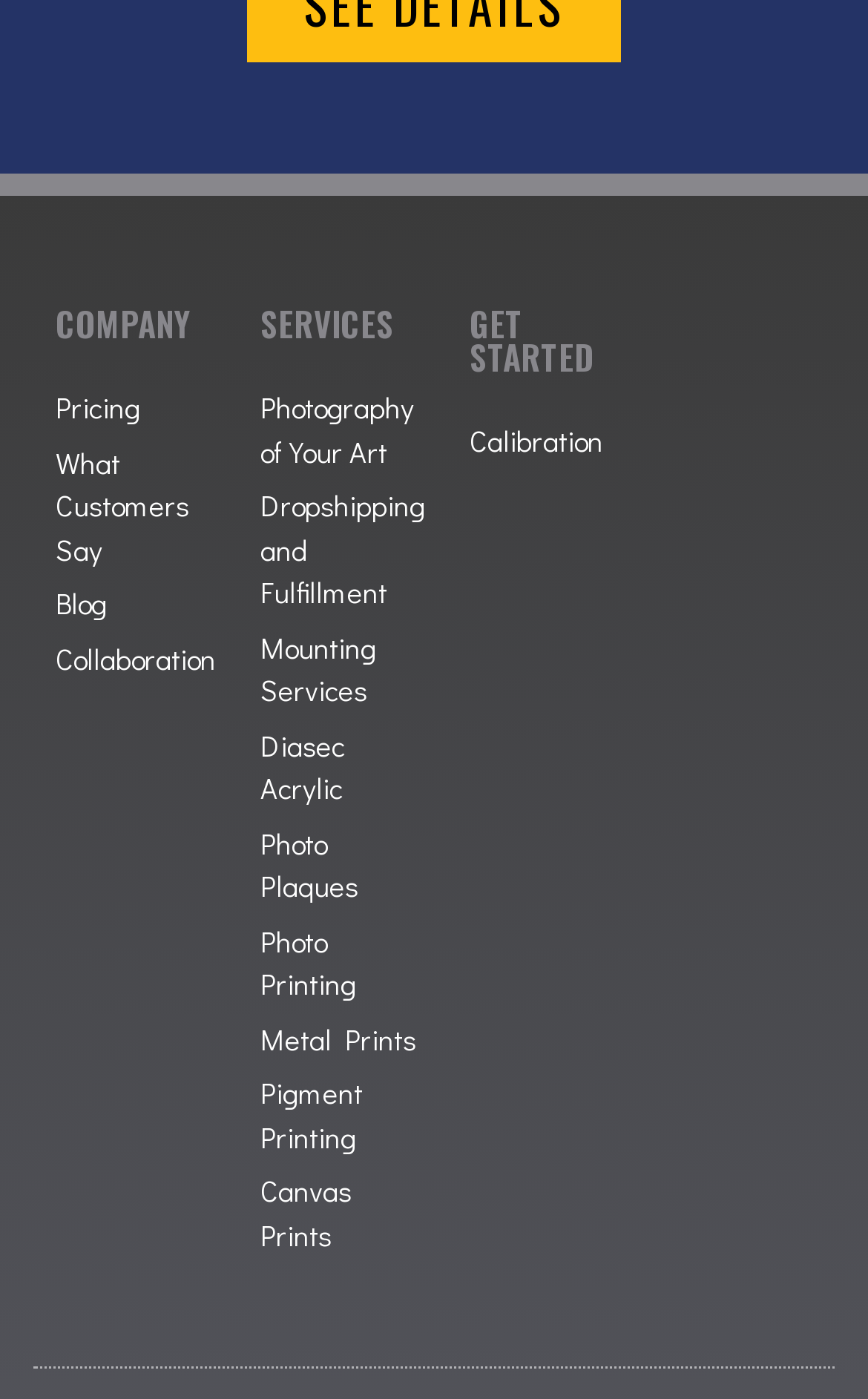Given the element description: "Calibration", predict the bounding box coordinates of the UI element it refers to, using four float numbers between 0 and 1, i.e., [left, top, right, bottom].

[0.541, 0.3, 0.695, 0.331]